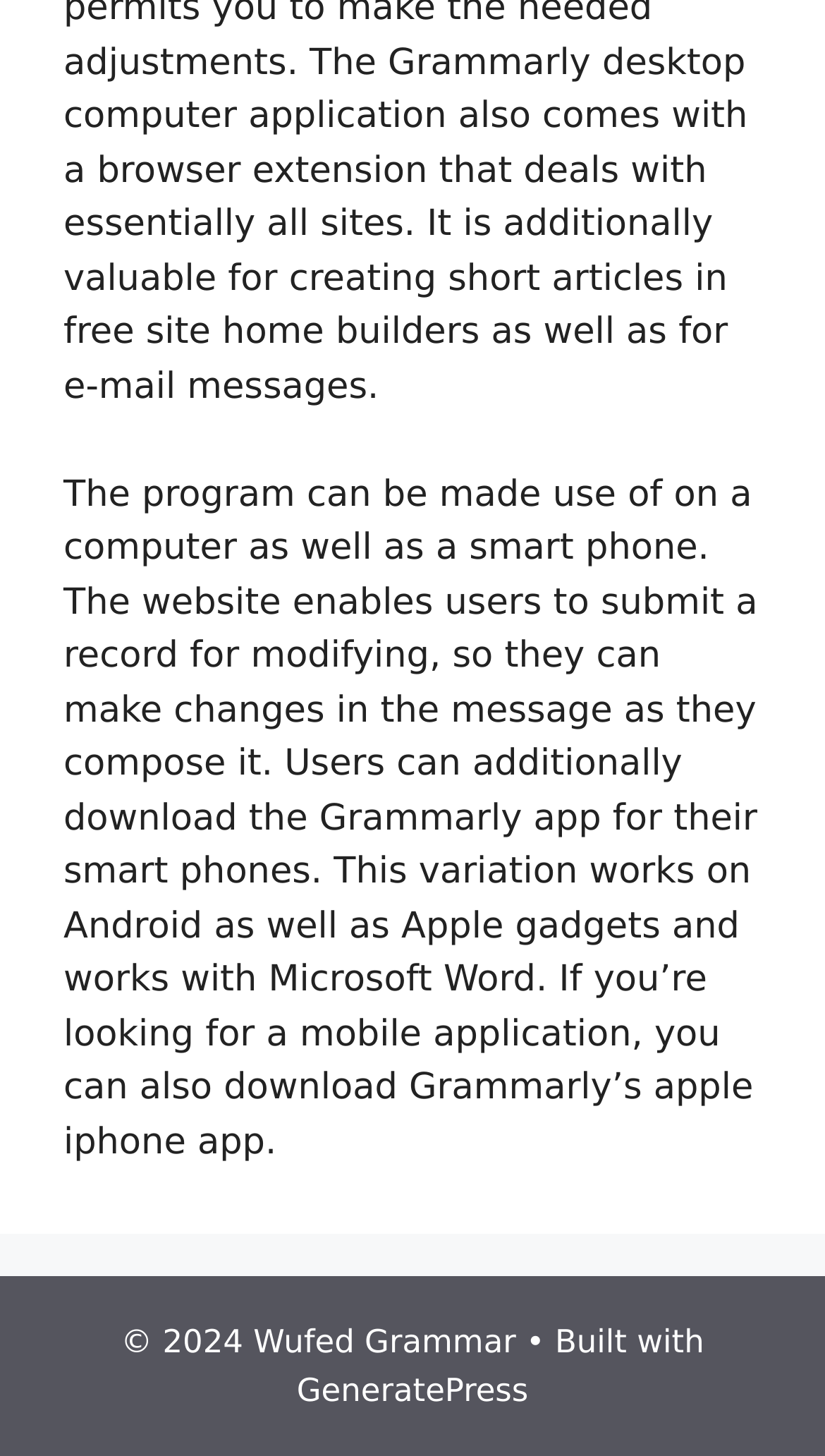Identify the bounding box of the UI component described as: "GeneratePress".

[0.36, 0.942, 0.64, 0.968]